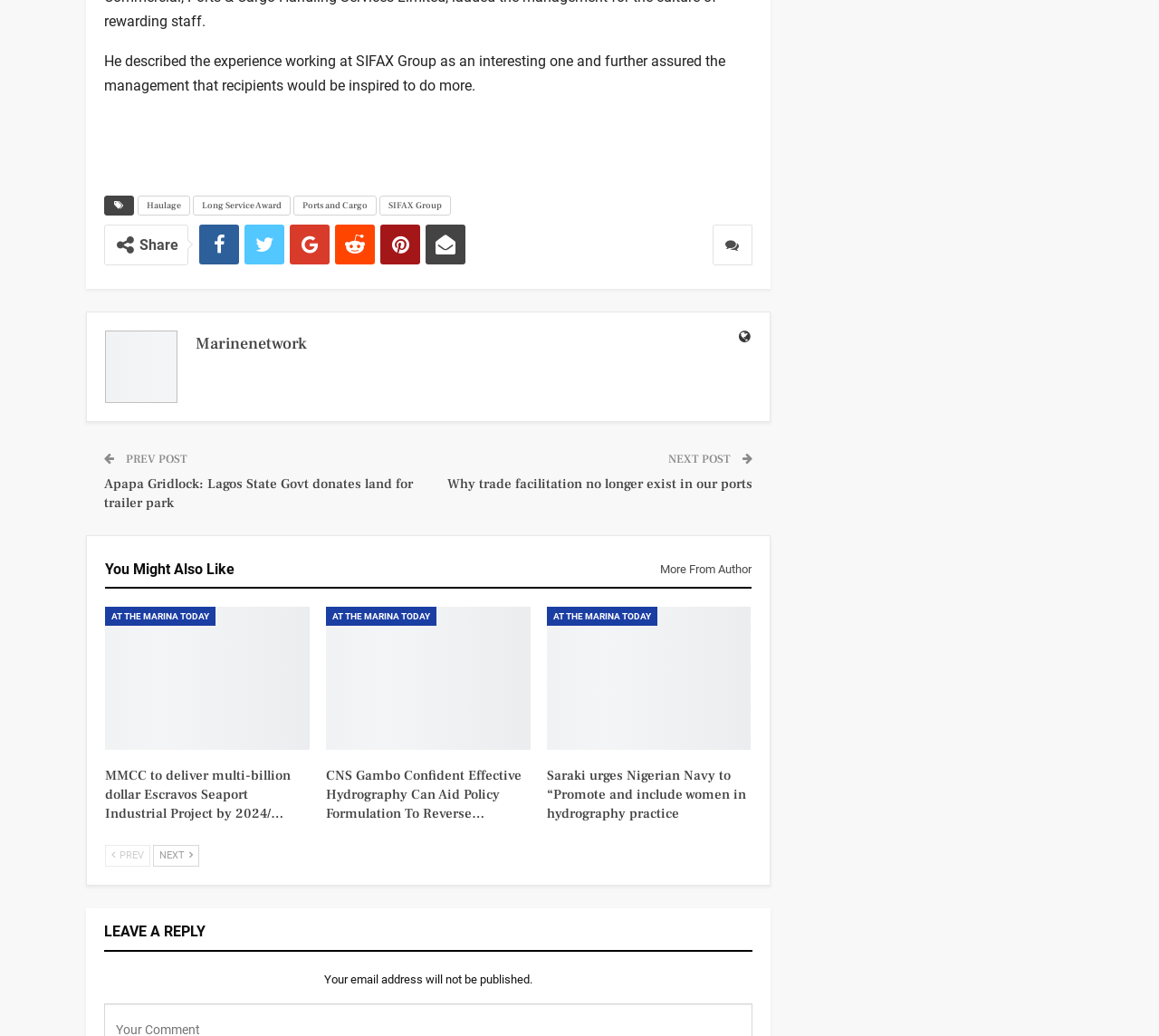Kindly provide the bounding box coordinates of the section you need to click on to fulfill the given instruction: "Click on NEXT POST".

[0.576, 0.436, 0.632, 0.45]